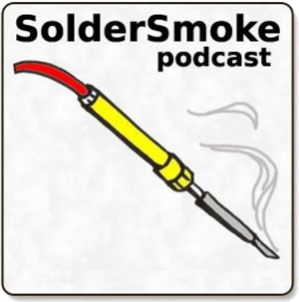Break down the image and provide a full description, noting any significant aspects.

The image features the logo for the "SolderSmoke" podcast, prominently showcasing a soldering iron with a yellow handle and a red cord. Vapor is visually represented, suggesting the act of soldering, which is central to the themes discussed in the podcast. The text "SolderSmoke" is displayed in bold, black letters at the top, while the word "podcast" appears in a smaller font below it, creating a sense of branding that highlights the focus on electronics and DIY projects. The clean, simple background enhances the visibility of the logo, making it easily recognizable for fans of electronics and soldering enthusiasts.